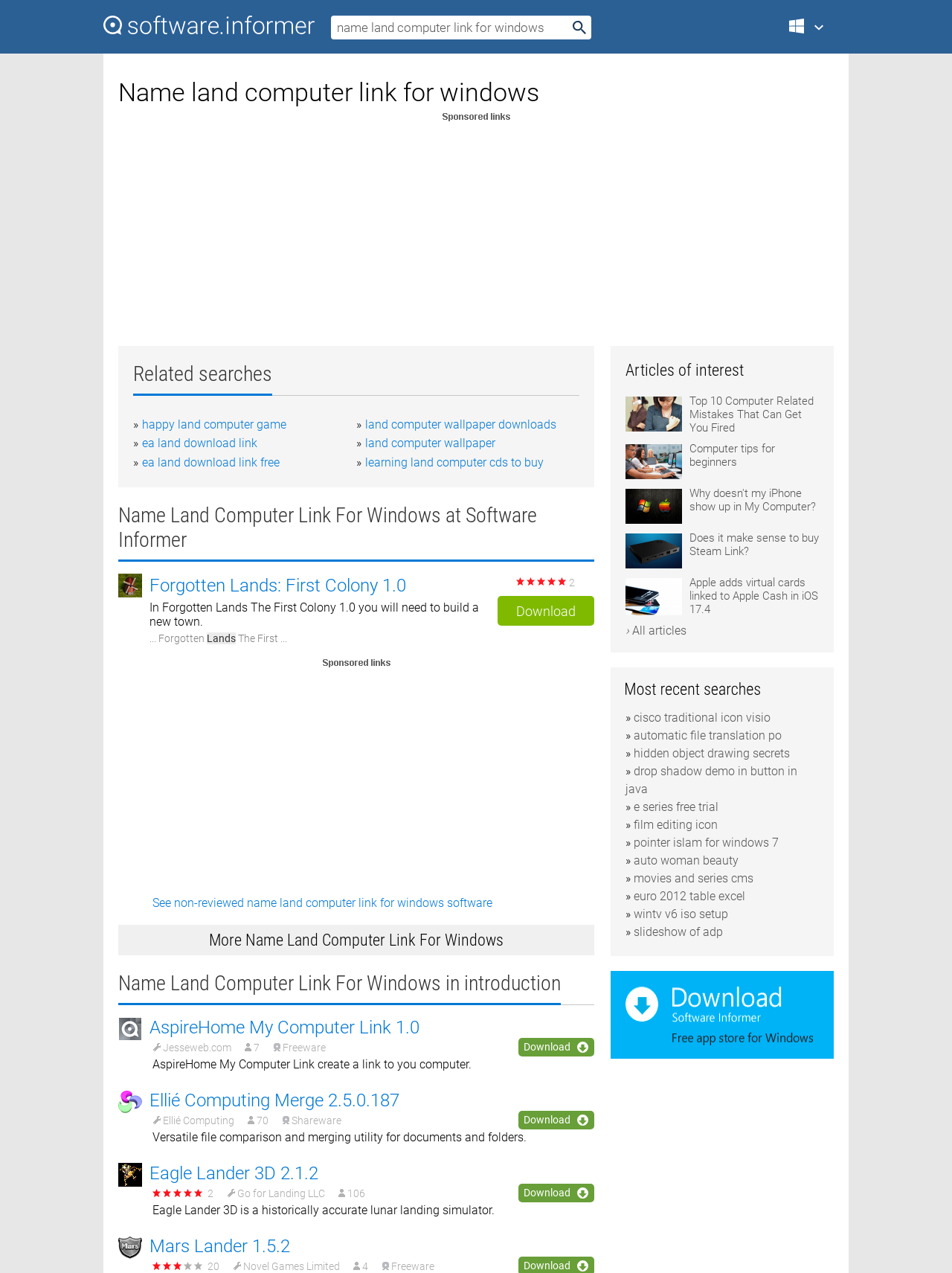Locate and provide the bounding box coordinates for the HTML element that matches this description: "name="go" value=""".

[0.599, 0.015, 0.618, 0.029]